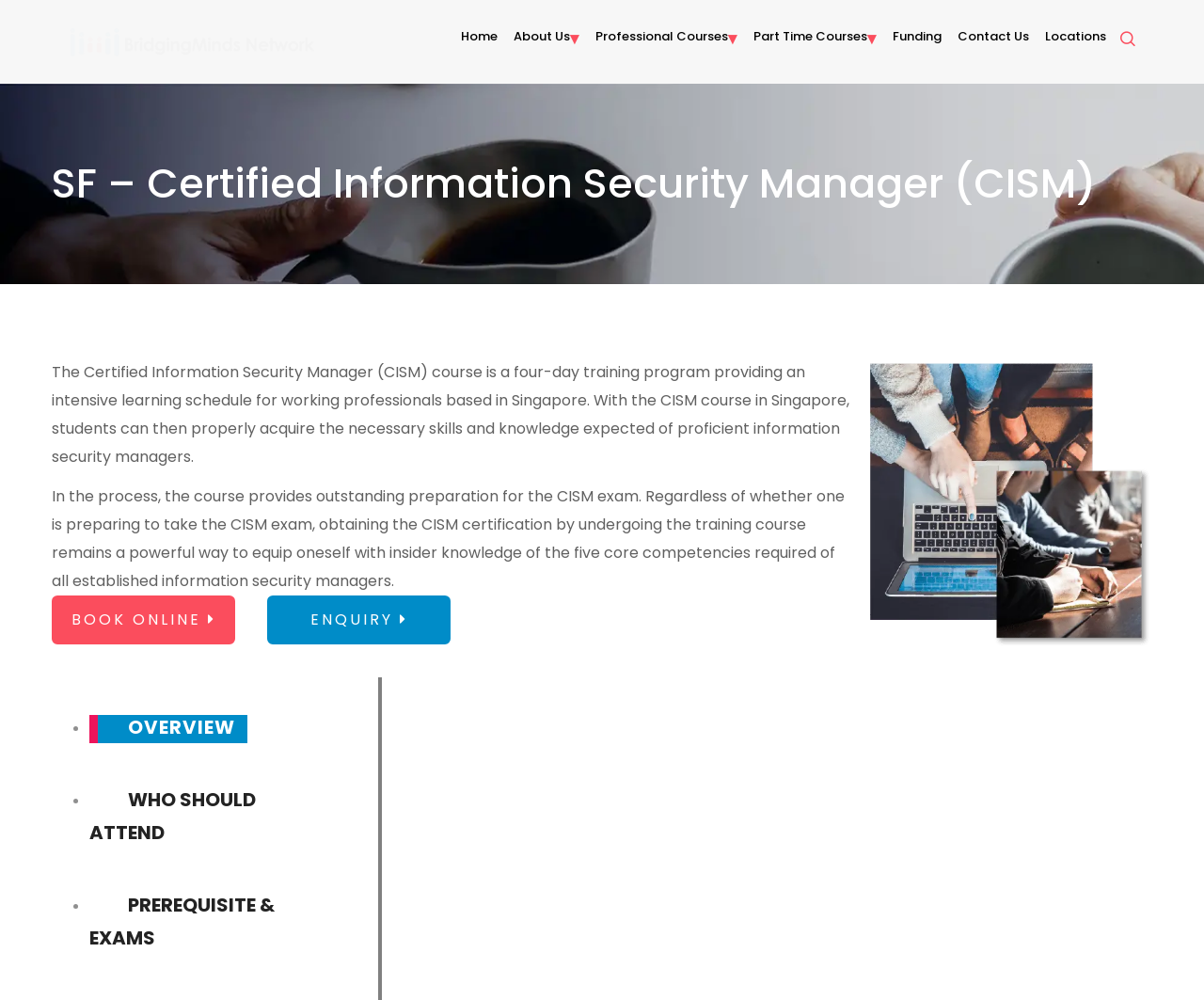Please look at the image and answer the question with a detailed explanation: How many links are there in the main content section?

By counting the link elements within the main content section, I found that there are 5 links: 'BOOK ONLINE', 'ENQUIRY', 'OVERVIEW', 'WHO SHOULD ATTEND', and 'PREREQUISITE & EXAMS'.